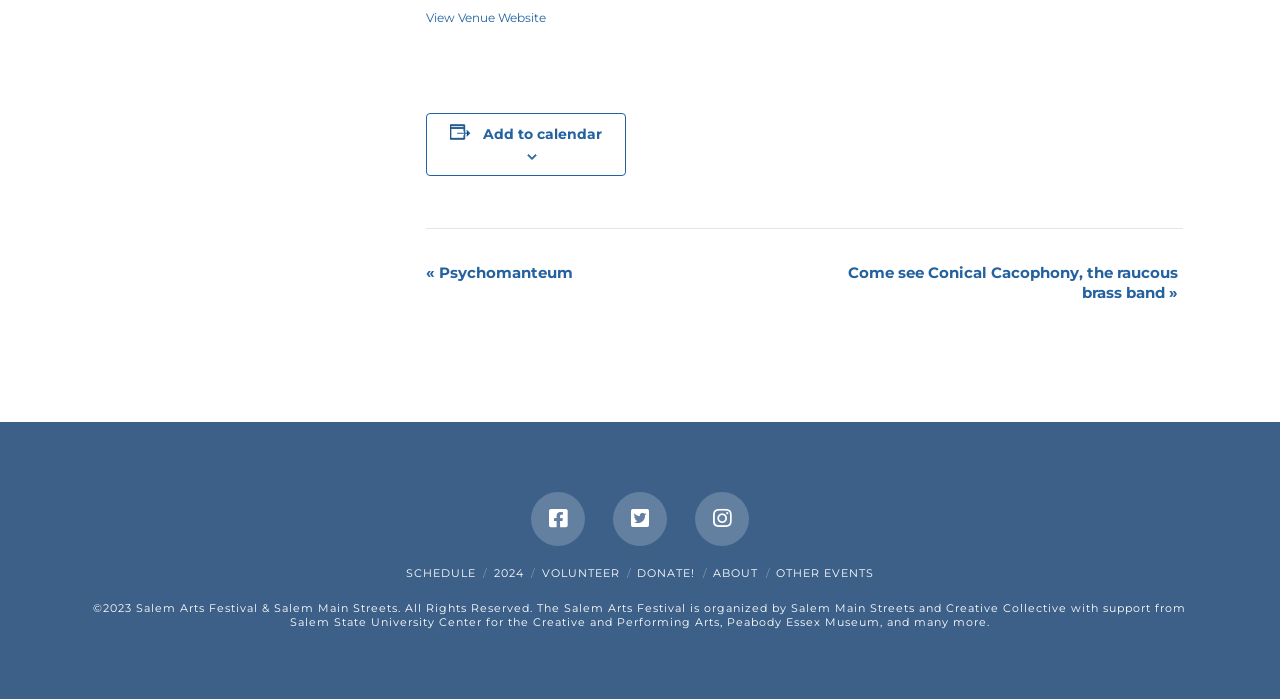Provide your answer to the question using just one word or phrase: What is the year mentioned in the navigation links?

2024